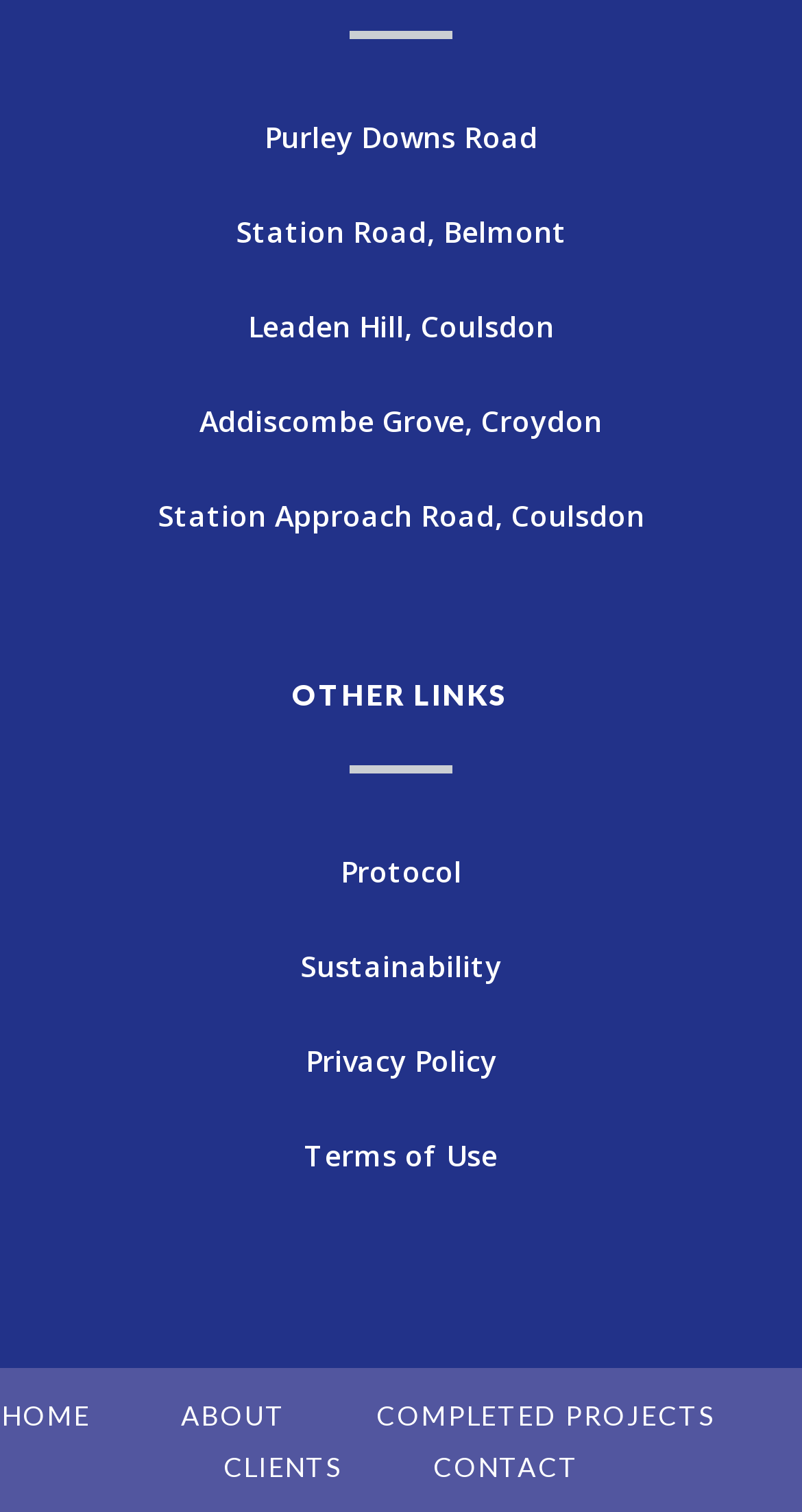How many links are on the webpage in total?
Look at the webpage screenshot and answer the question with a detailed explanation.

I counted the number of links on the webpage, including the top section and the bottom layout table. There are 6 links in the top section and 5 links in the bottom layout table, so there are 11 links in total.